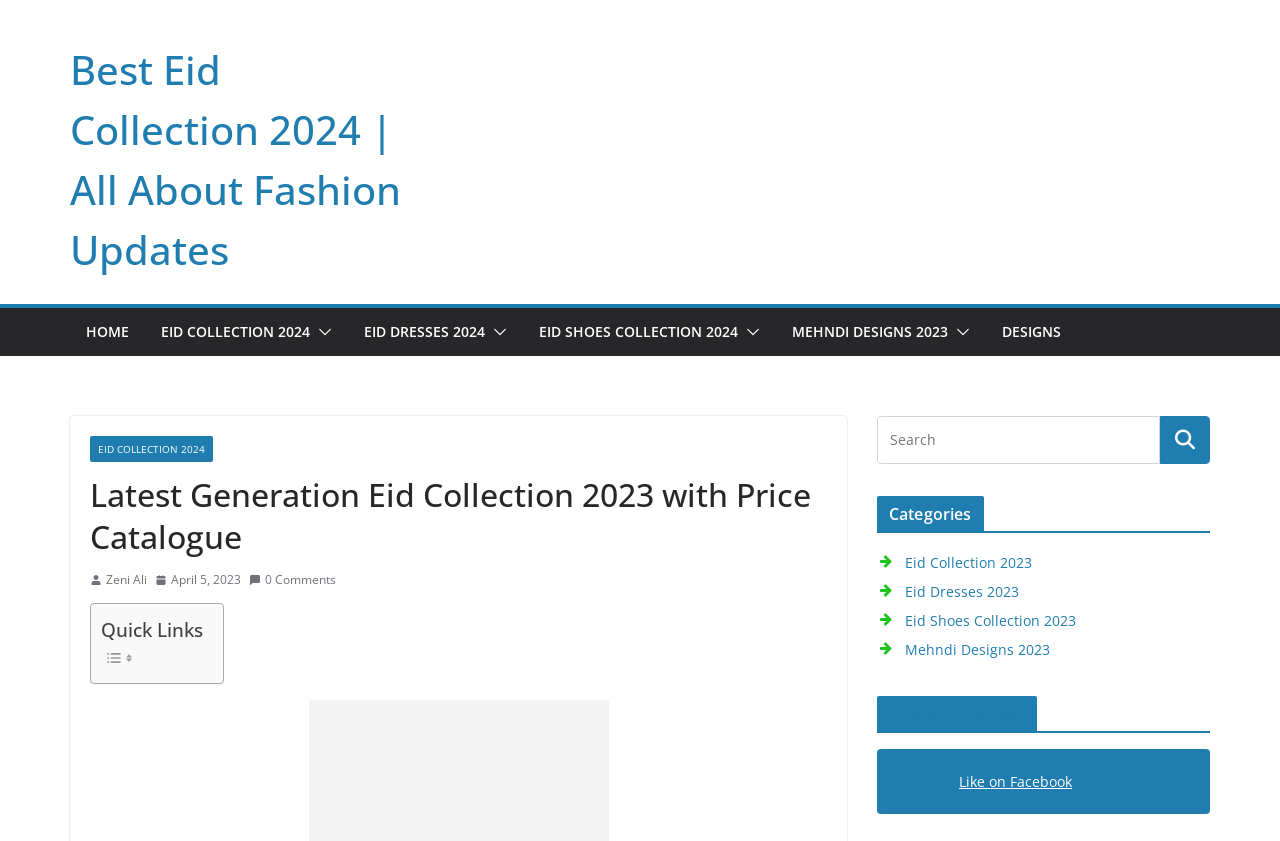Write a detailed summary of the webpage, including text, images, and layout.

The webpage appears to be a fashion blog or online magazine, specifically focused on Eid collections and related fashion updates. At the top of the page, there is a heading that reads "Best Eid Collection 2024 | All About Fashion Updates" with a link to the same title. Below this, there is a navigation menu with links to various sections, including "HOME", "EID COLLECTION 2024", "EID DRESSES 2024", "EID SHOES COLLECTION 2024", "MEHNDI DESIGNS 2023", and "DESIGNS". Each of these links has a corresponding button with an image.

On the left side of the page, there is a header section with a heading that reads "Latest Generation Eid Collection 2023 with Price Catalogue". Below this, there is an image, followed by links to the author "Zeni Ali" and the date "April 5, 2023". There is also a link to "0 Comments" with an image.

Further down the page, there is a table with a heading "Quick Links" and two images. On the right side of the page, there is a search bar with a search button and a magnifying glass icon. Below this, there are two complementary sections, one with a heading "Categories" and links to various Eid-related categories, and another with a heading "Like on Facebook" and a link to like the page on Facebook.

Overall, the webpage appears to be a fashion blog or online magazine focused on Eid collections and related fashion updates, with a navigation menu, header section, and various links and images throughout the page.